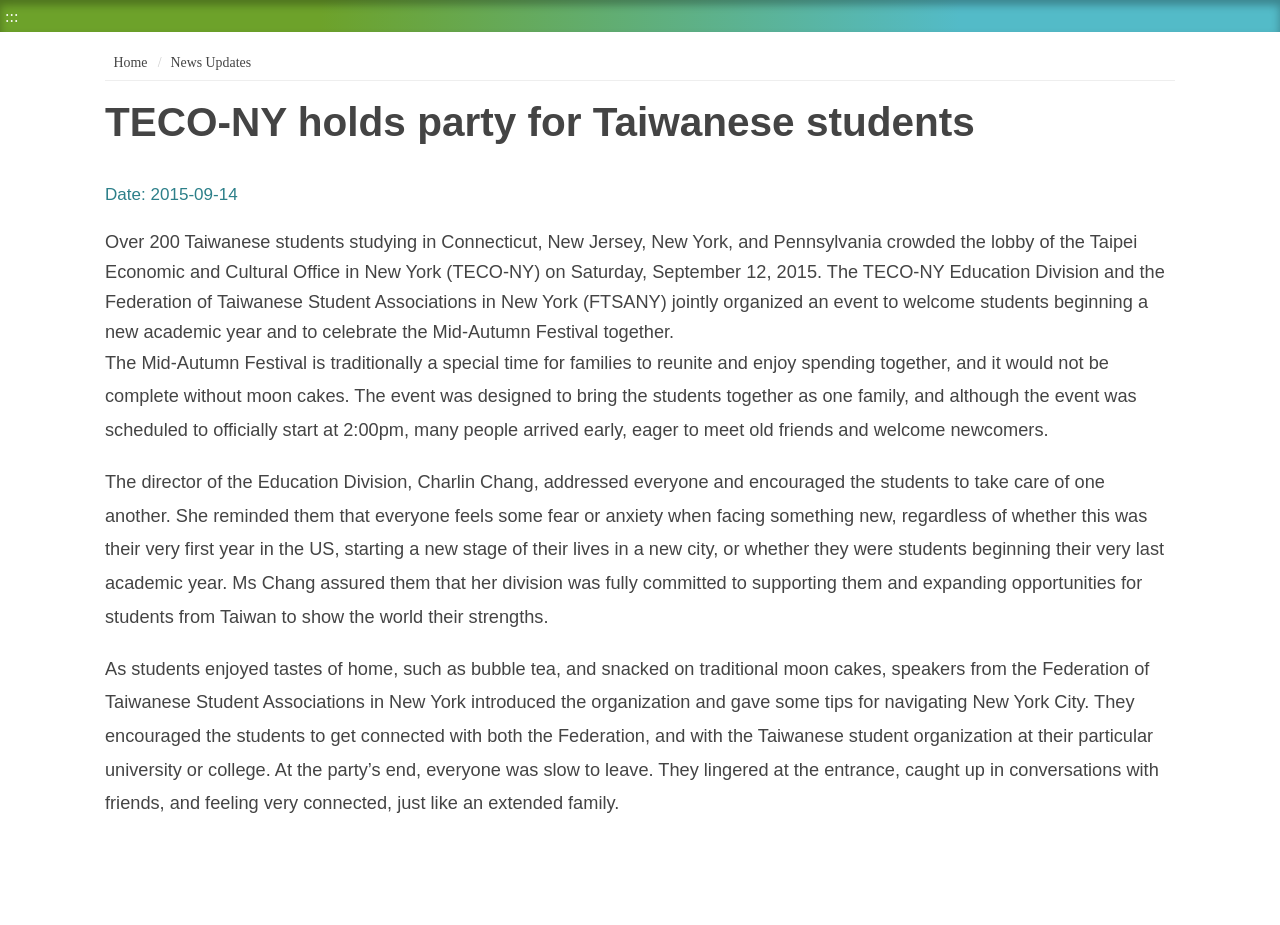Provide a single word or phrase answer to the question: 
What is the location of the Taipei Economic and Cultural Office?

New York